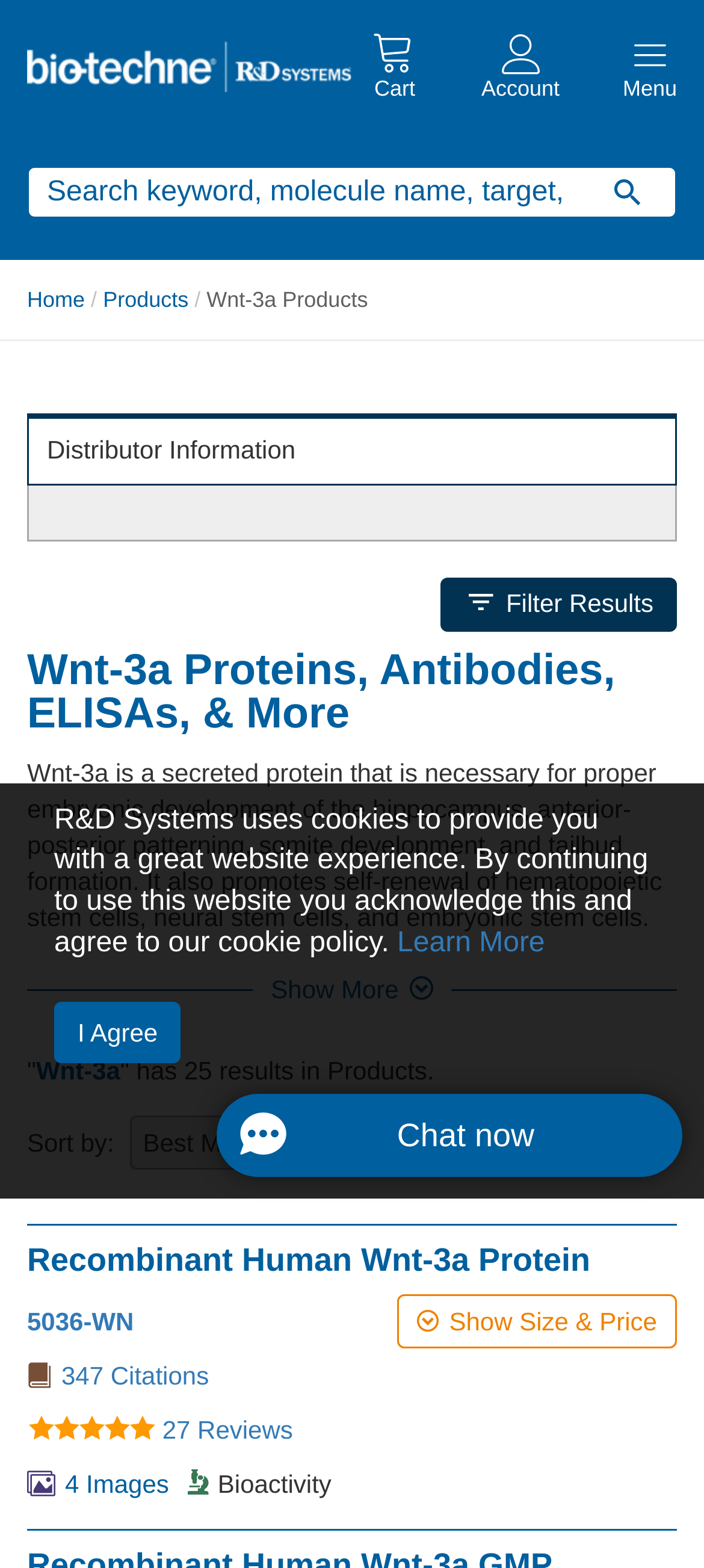Identify the bounding box coordinates of the specific part of the webpage to click to complete this instruction: "Learn more about cookies".

[0.564, 0.592, 0.774, 0.611]